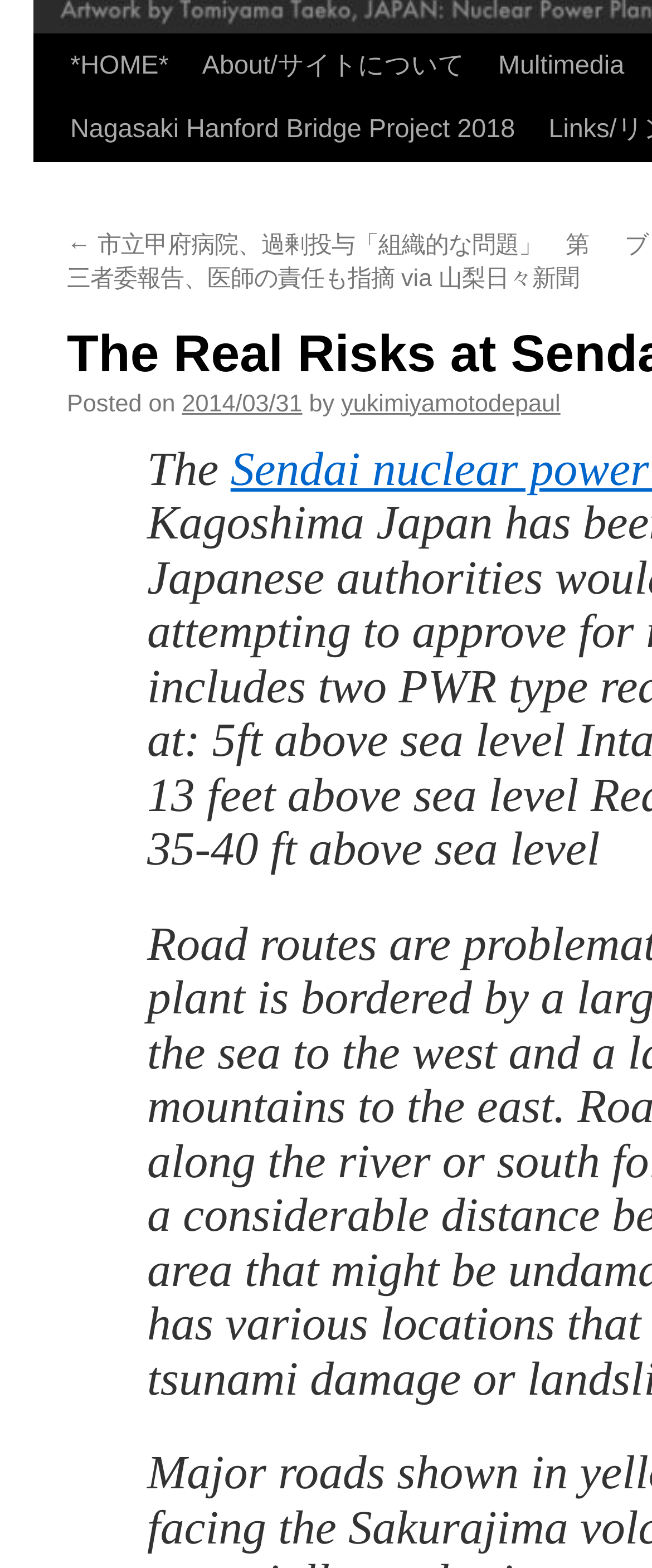Identify the bounding box coordinates for the UI element described as: "alt="Deborah Rosati Logo"". The coordinates should be provided as four floats between 0 and 1: [left, top, right, bottom].

None